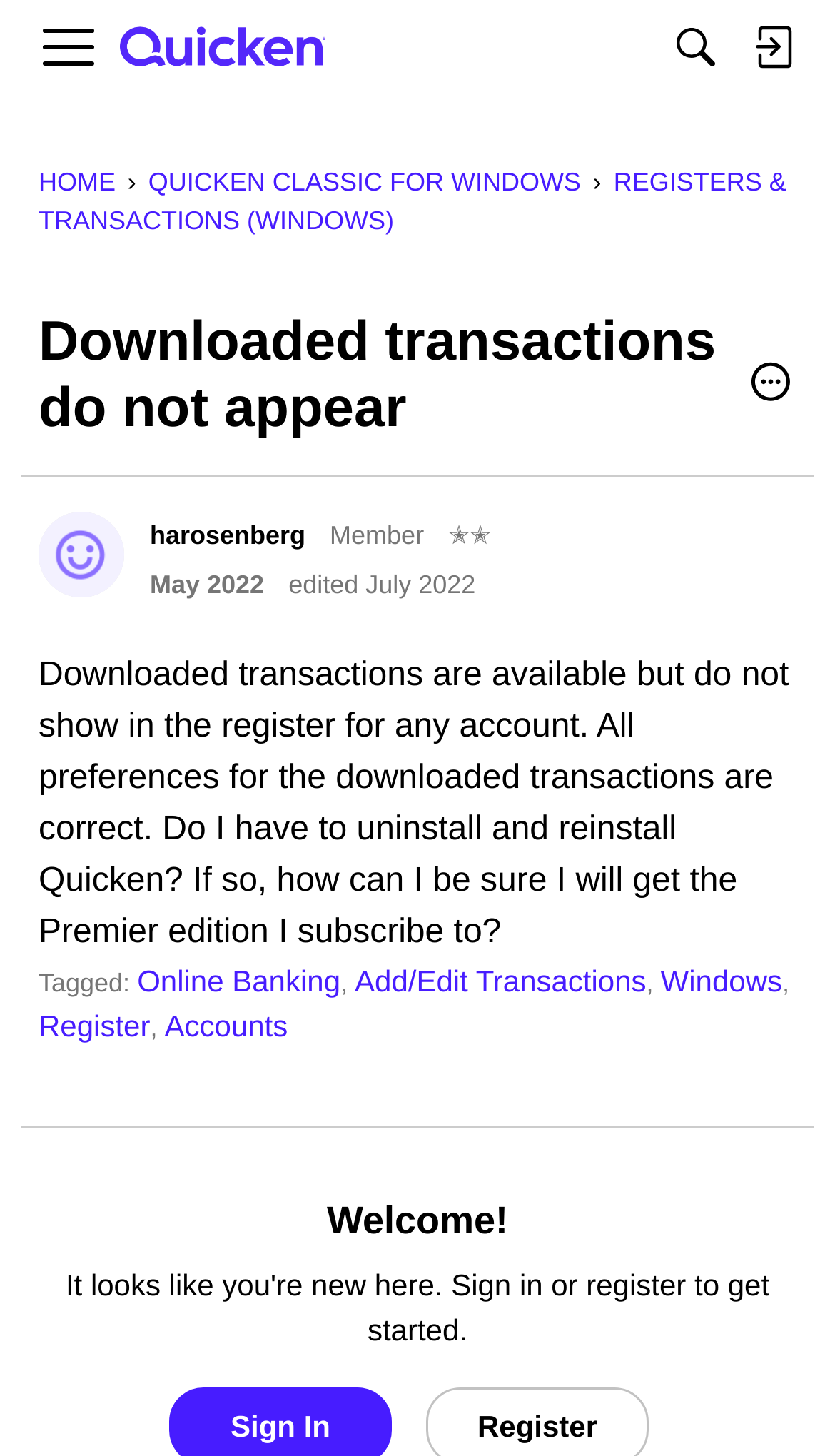Find the bounding box coordinates for the area you need to click to carry out the instruction: "Search for something". The coordinates should be four float numbers between 0 and 1, indicated as [left, top, right, bottom].

[0.787, 0.0, 0.879, 0.065]